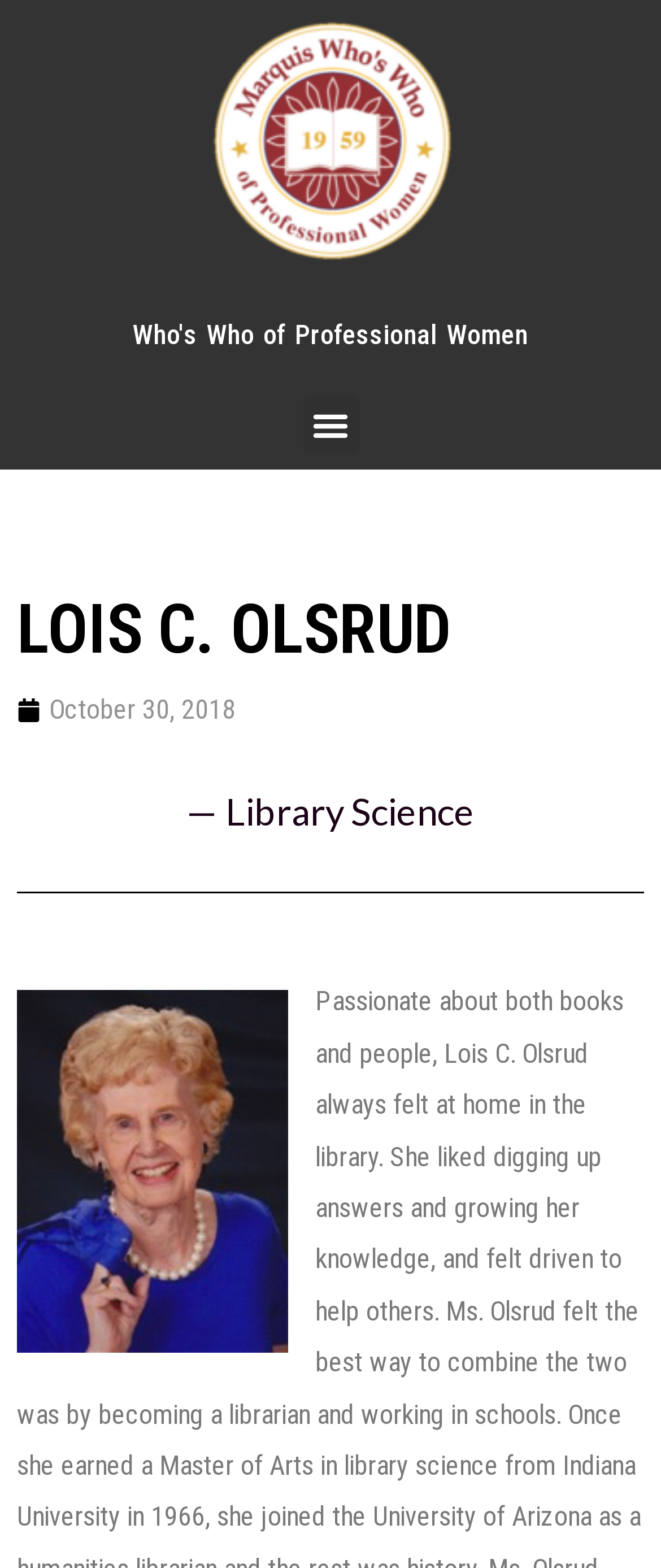Utilize the details in the image to thoroughly answer the following question: What is the profession of Lois C. Olsrud?

Based on the webpage, Lois C. Olsrud is described as a humanities librarian, which is evident from the link 'Library Science' and the context of the webpage.